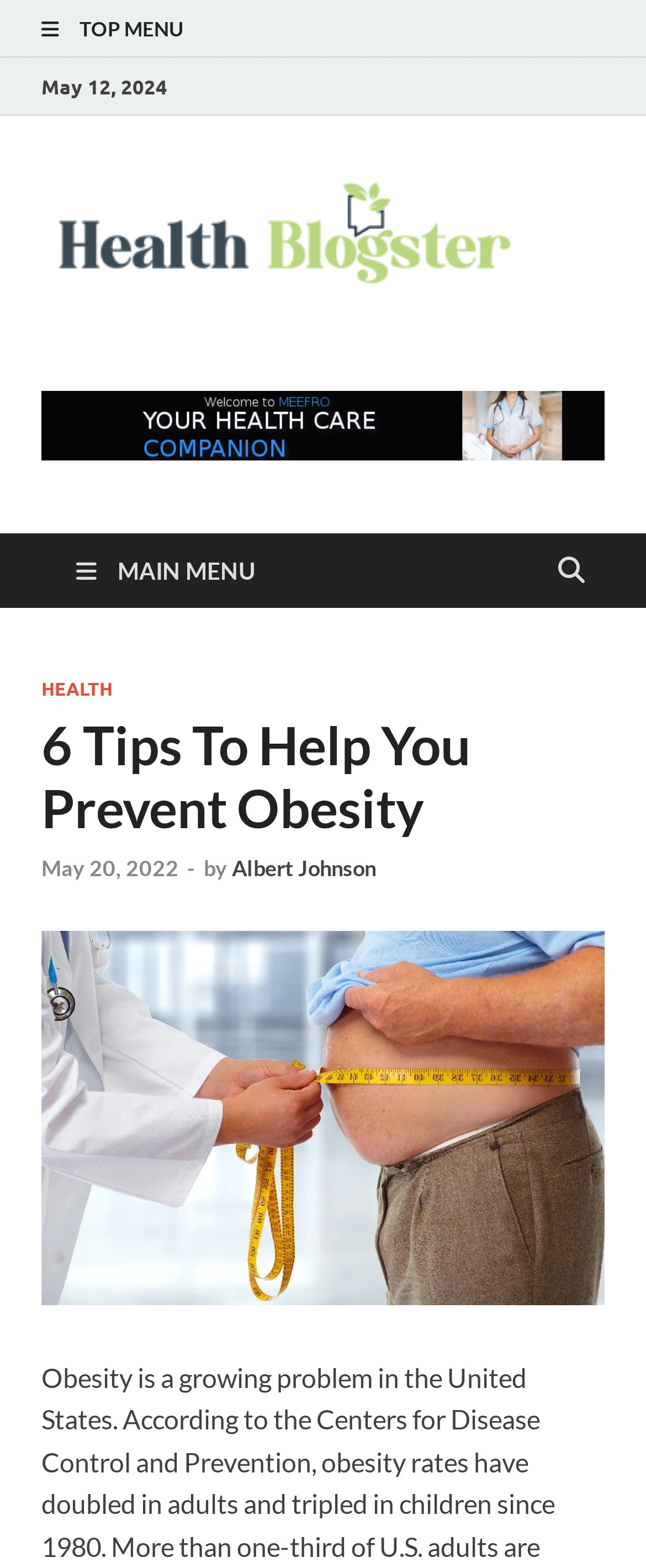What is the date of the article?
Kindly offer a detailed explanation using the data available in the image.

I found the date of the article by looking at the top section of the webpage, where it says 'May 12, 2024' in a static text element.